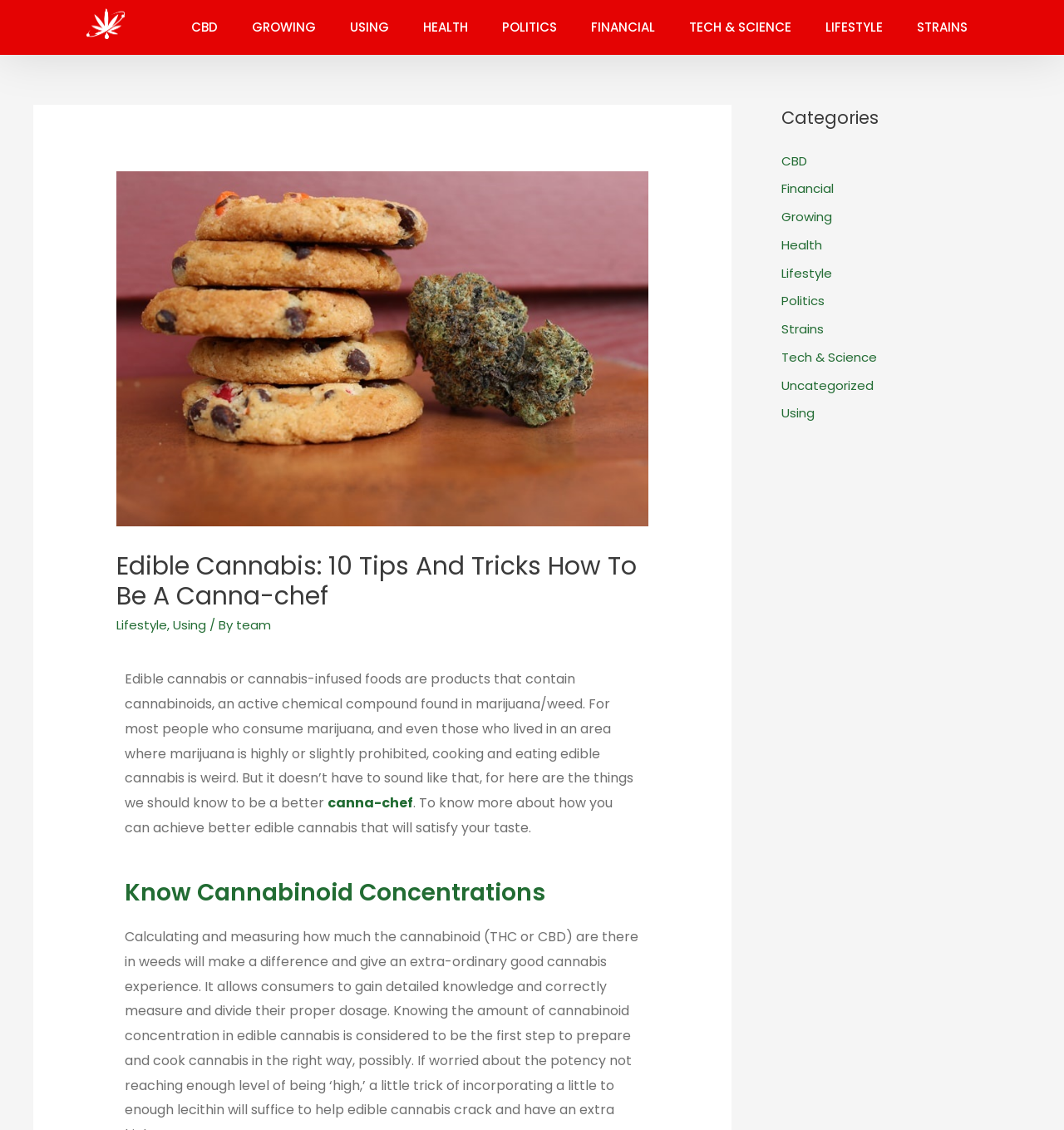Find the bounding box coordinates of the element's region that should be clicked in order to follow the given instruction: "Click on the CBD link". The coordinates should consist of four float numbers between 0 and 1, i.e., [left, top, right, bottom].

[0.164, 0.007, 0.22, 0.041]